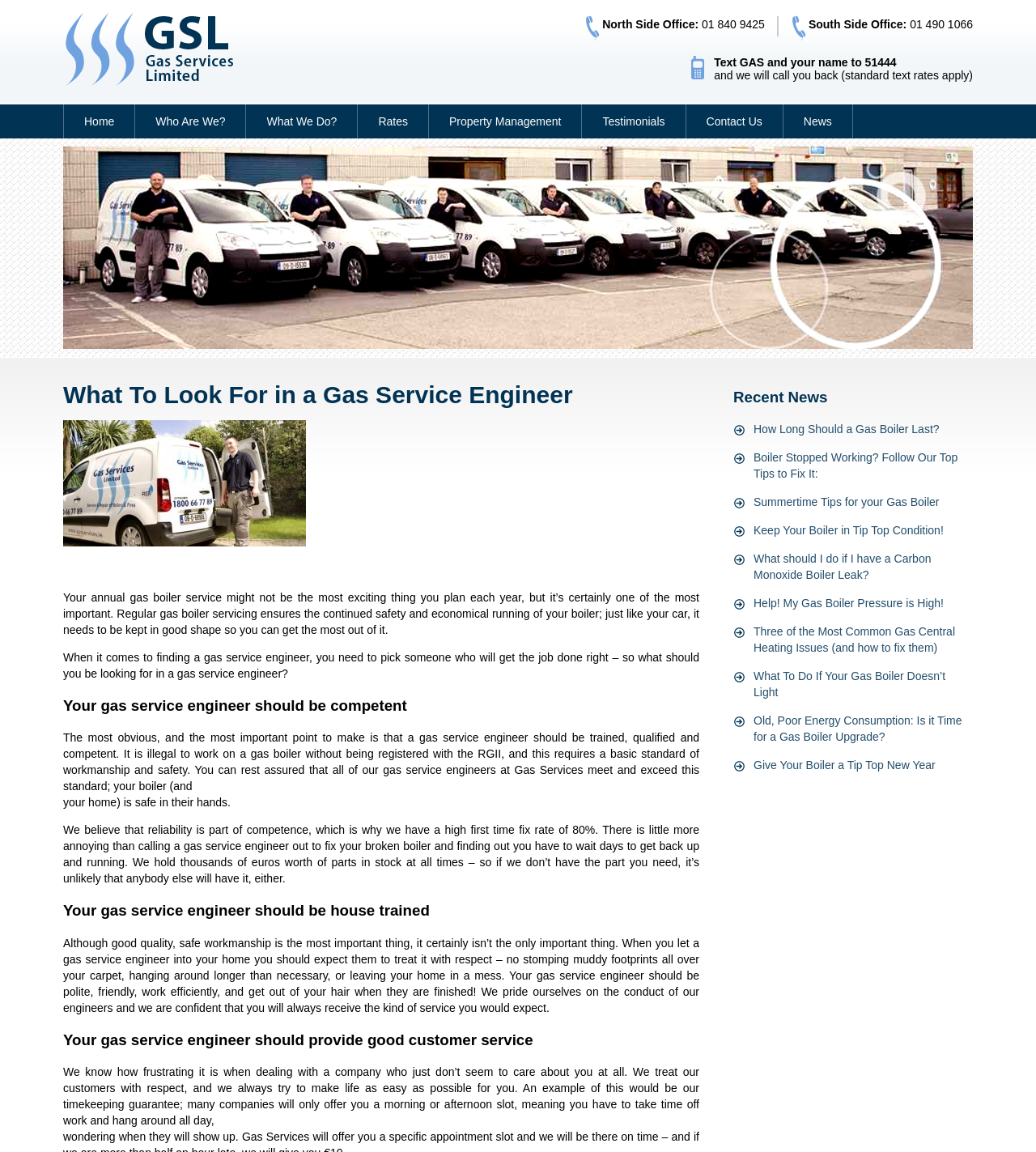Locate the bounding box coordinates of the clickable part needed for the task: "Click the 'Gas Boiler Service and Gas Boiler Repair Dublin' link".

[0.061, 0.007, 0.227, 0.077]